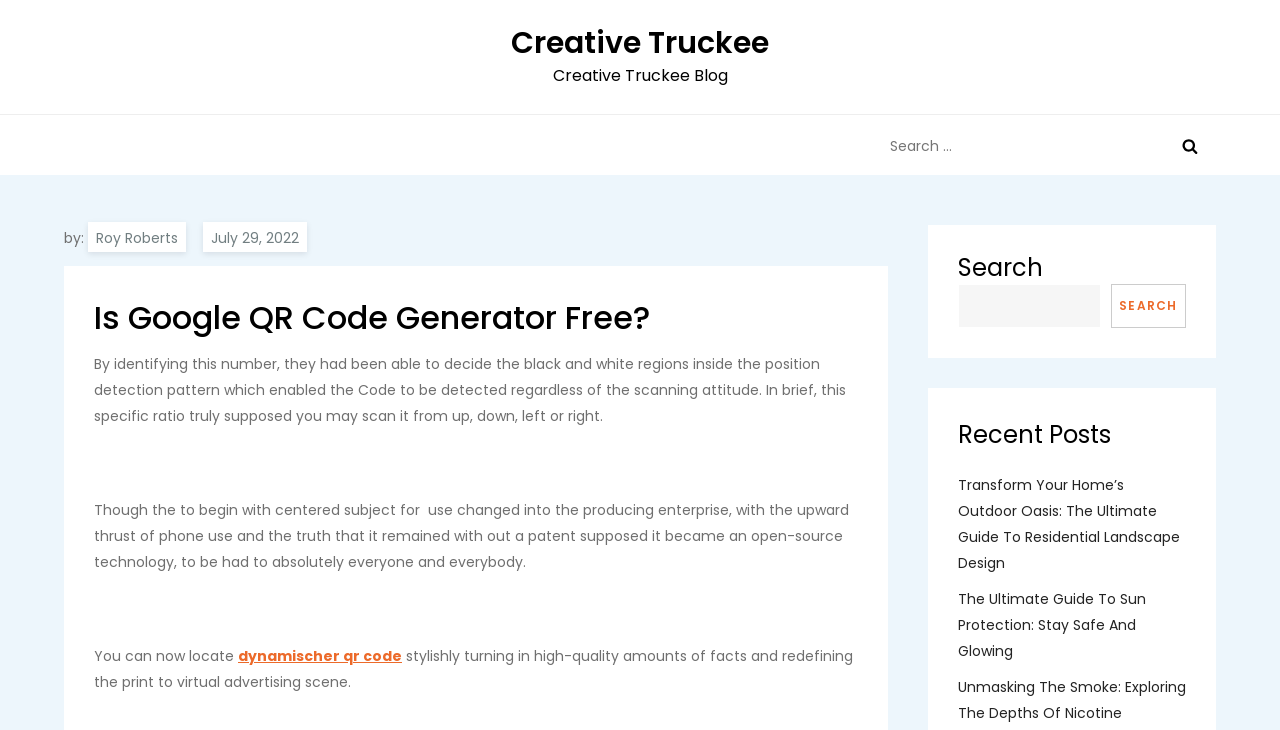Can you specify the bounding box coordinates for the region that should be clicked to fulfill this instruction: "Search again".

[0.748, 0.349, 0.927, 0.449]